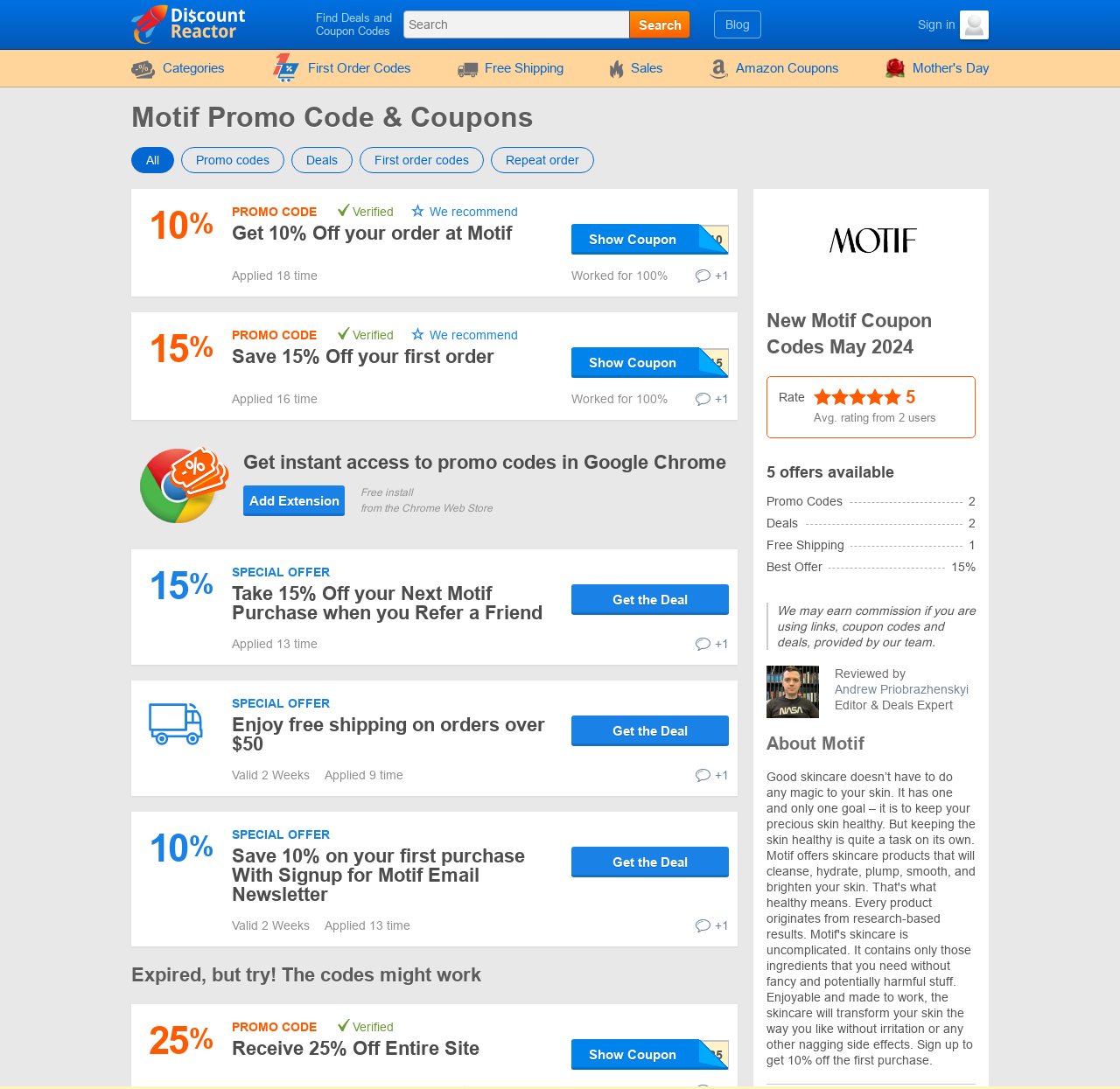Please find the bounding box coordinates of the element that needs to be clicked to perform the following instruction: "Search for Motif promo codes". The bounding box coordinates should be four float numbers between 0 and 1, represented as [left, top, right, bottom].

[0.36, 0.01, 0.563, 0.035]